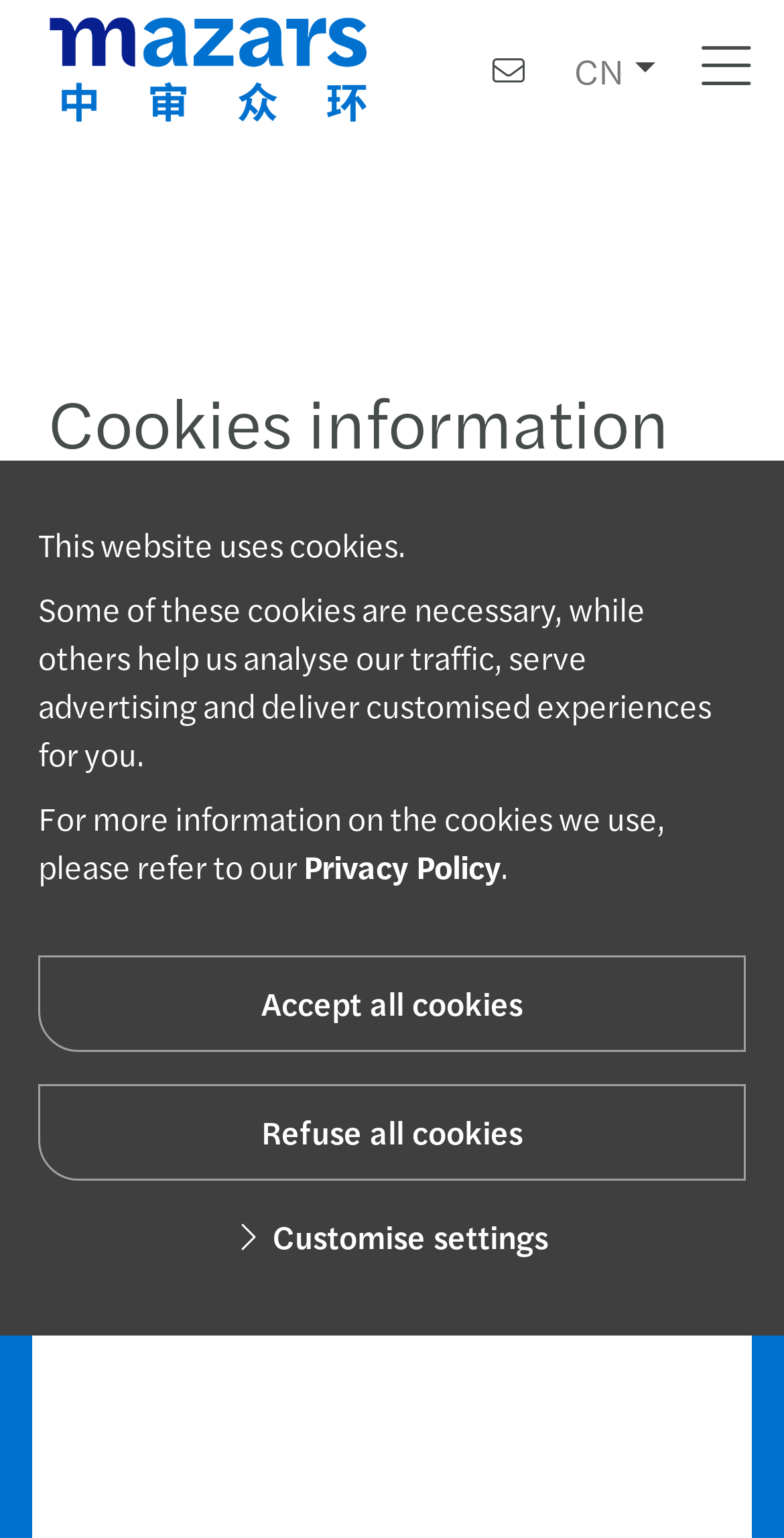Please determine the bounding box coordinates for the UI element described here. Use the format (top-left x, top-left y, bottom-right x, bottom-right y) with values bounded between 0 and 1: CN

[0.701, 0.028, 0.827, 0.062]